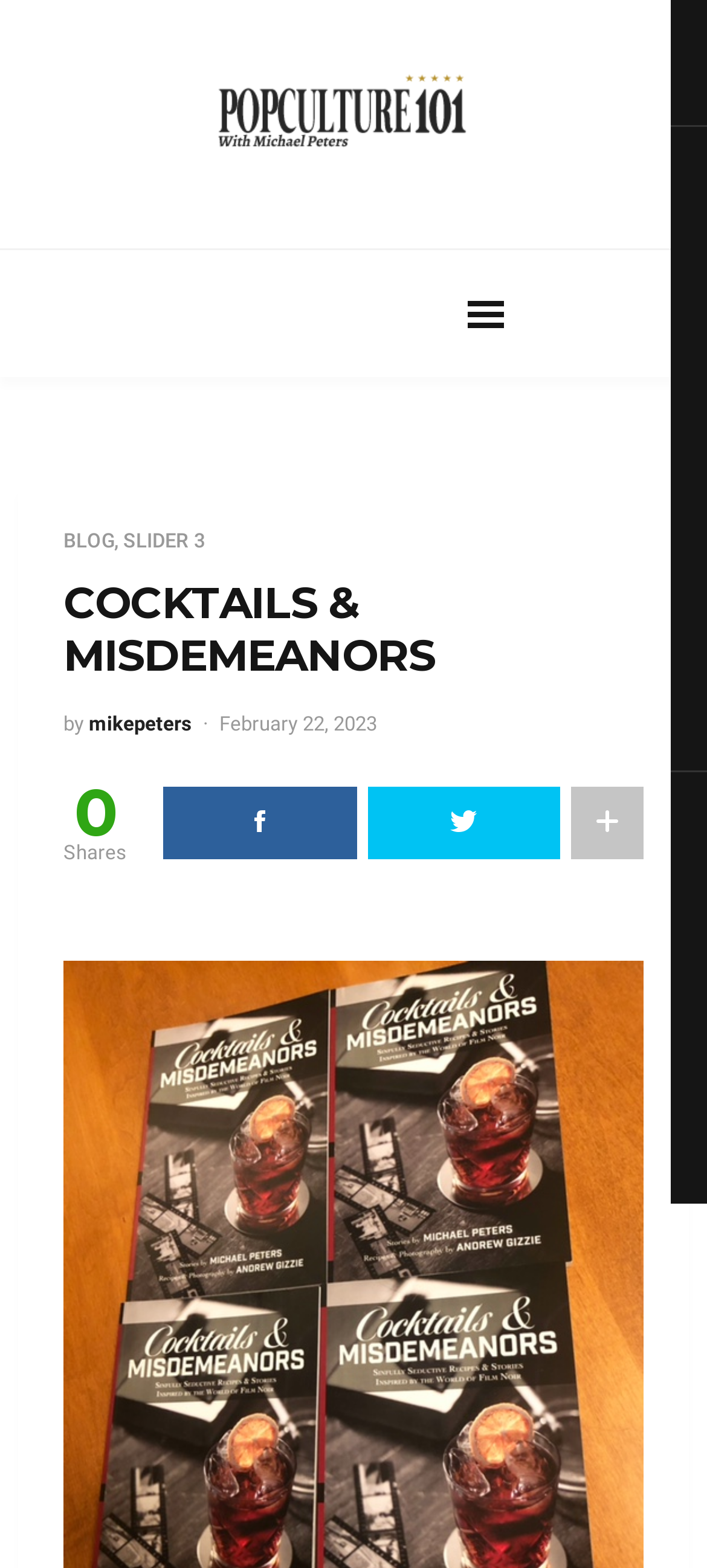Please find and report the bounding box coordinates of the element to click in order to perform the following action: "View the post details on February 22, 2023". The coordinates should be expressed as four float numbers between 0 and 1, in the format [left, top, right, bottom].

[0.31, 0.455, 0.533, 0.47]